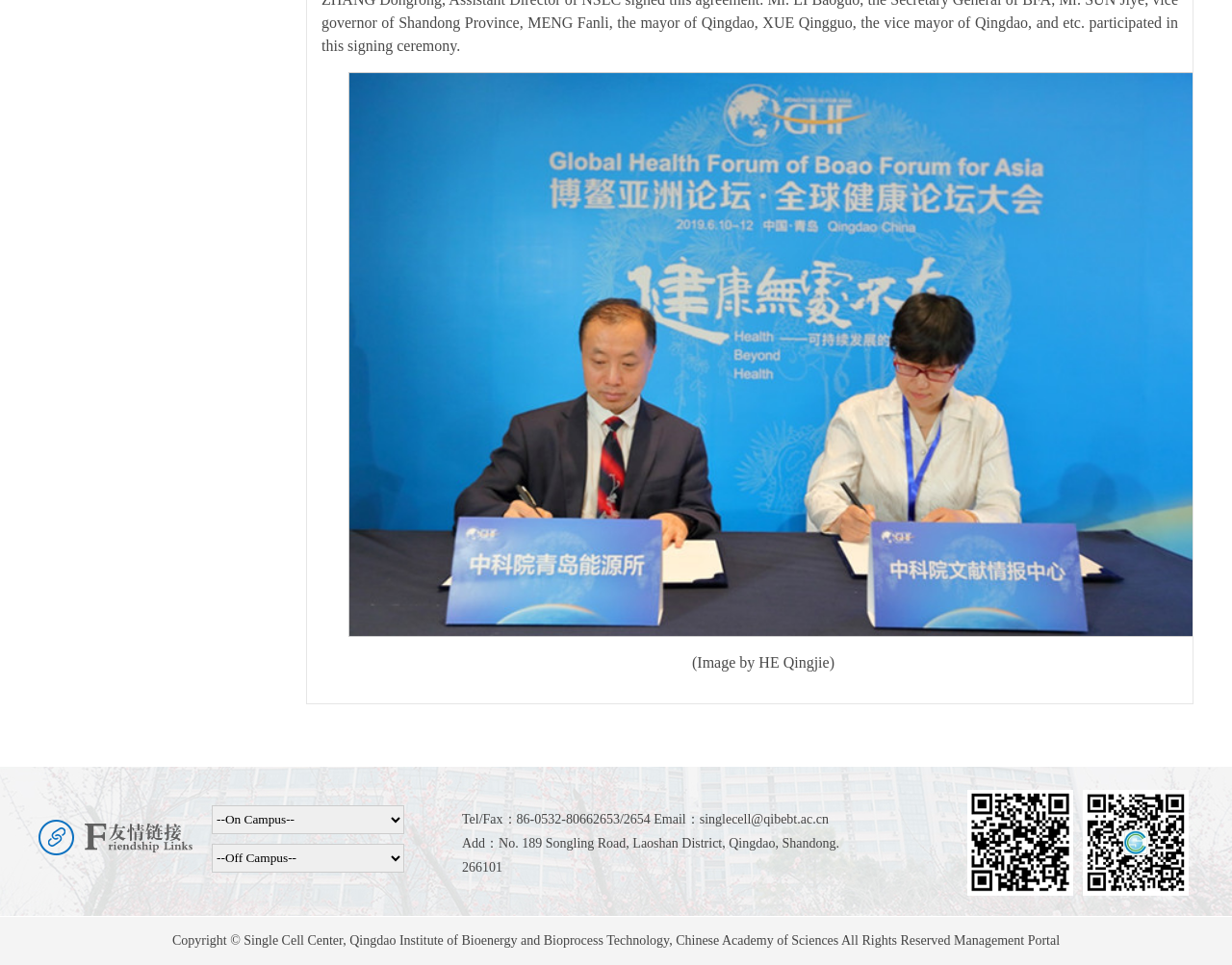What is the address of the institute?
Based on the image, answer the question with a single word or brief phrase.

No. 189 Songling Road, Laoshan District, Qingdao, Shandong. 266101